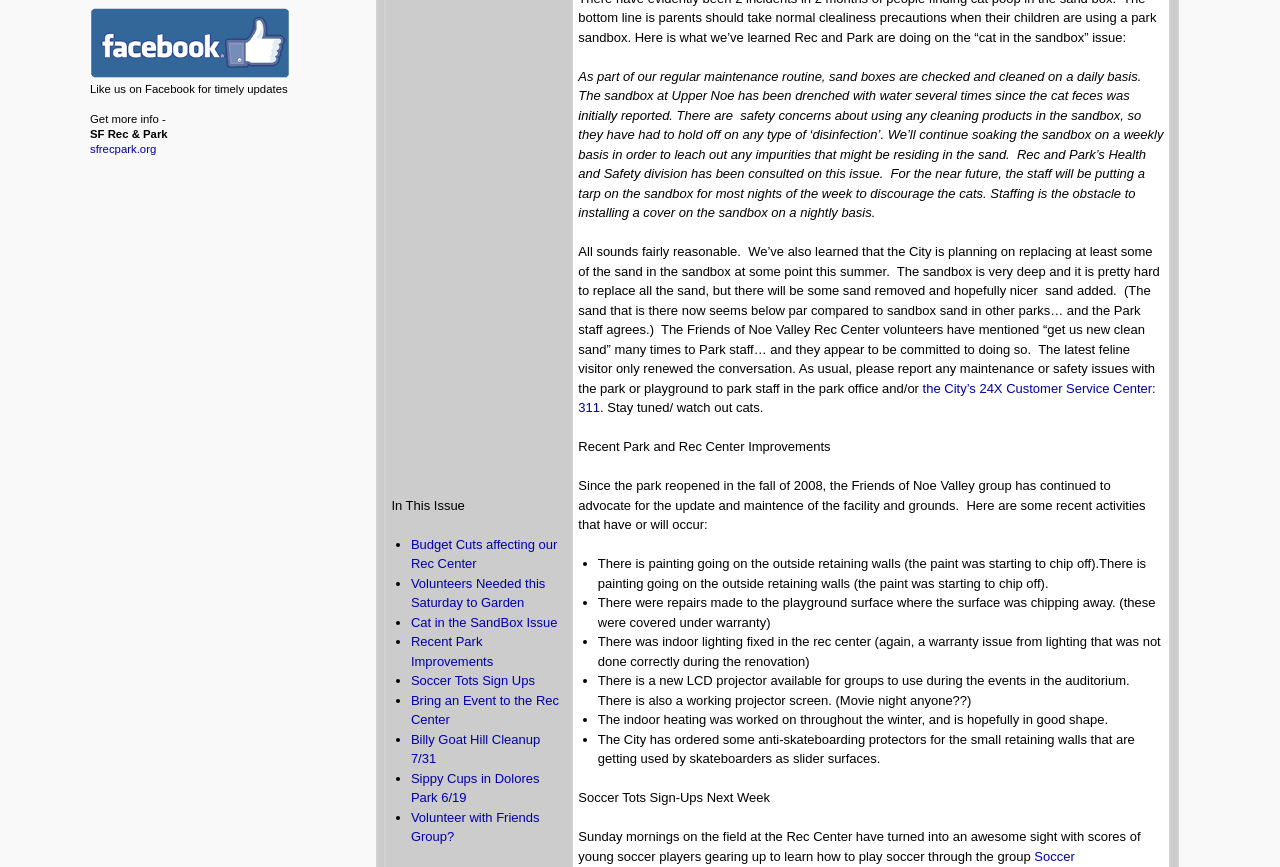Respond to the following question with a brief word or phrase:
What is being done to prevent skateboarding on the retaining walls?

Anti-skateboarding protectors